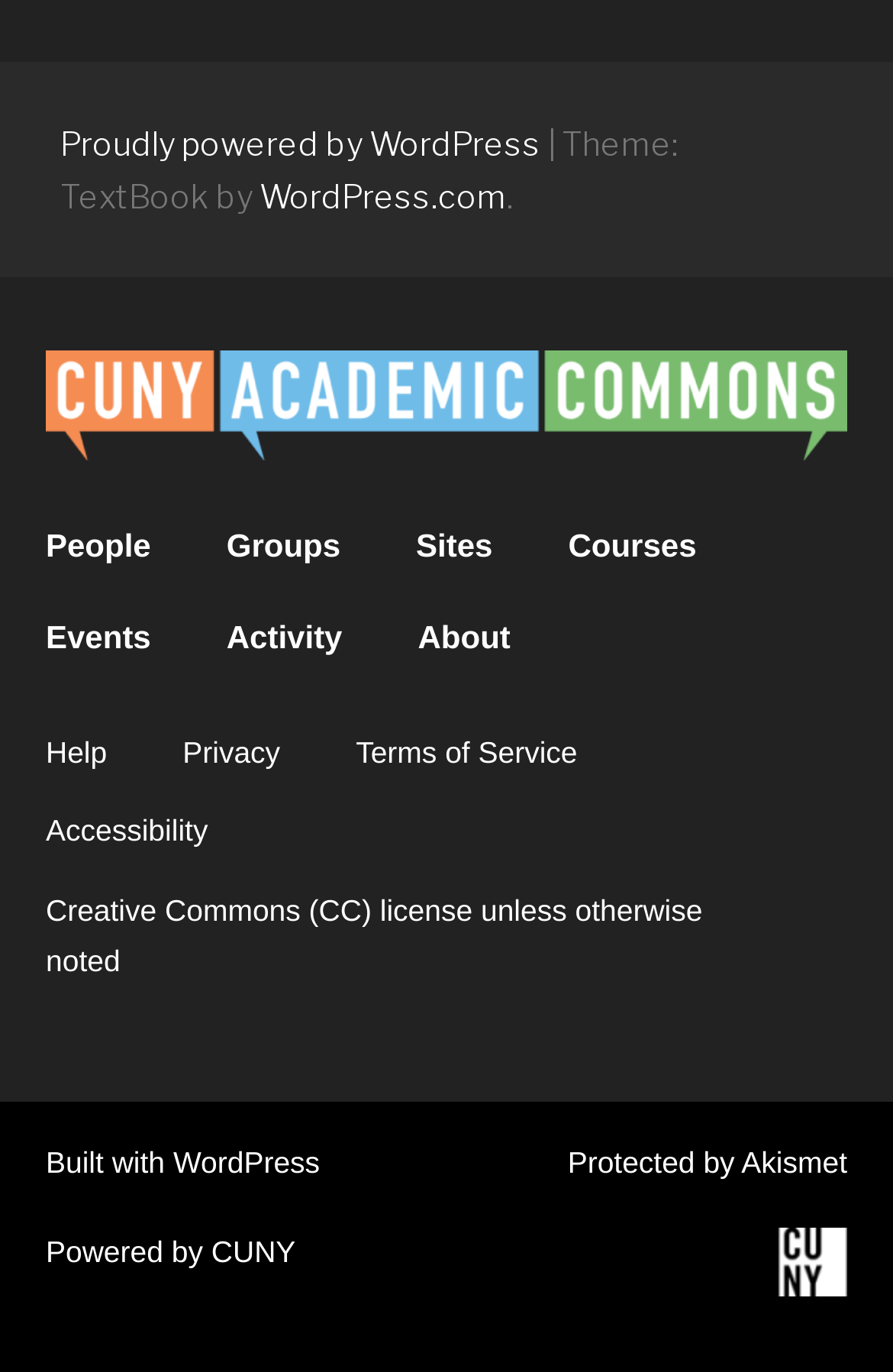Determine the bounding box coordinates of the element that should be clicked to execute the following command: "Go to the People page".

[0.051, 0.384, 0.169, 0.411]